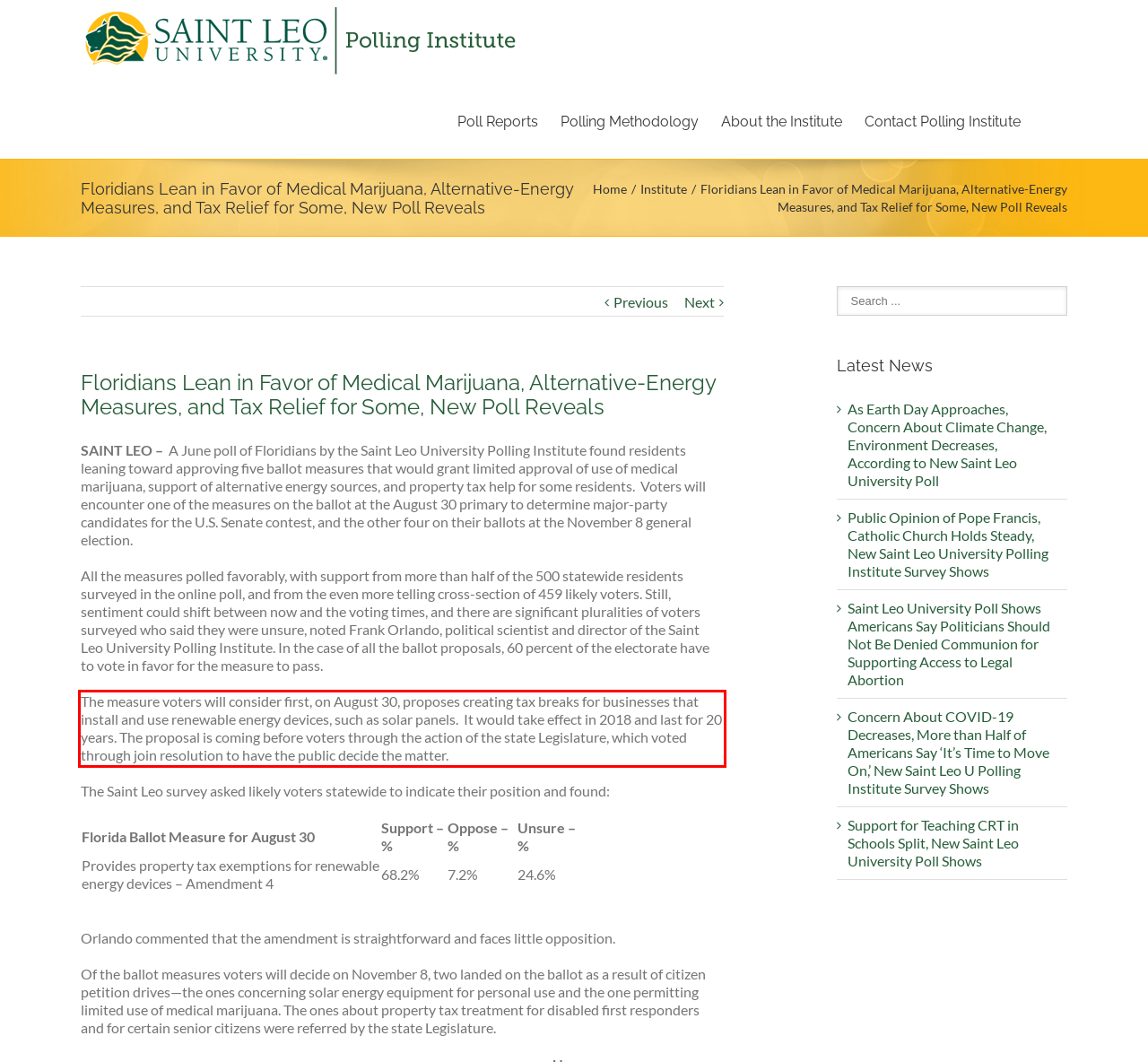Given a webpage screenshot with a red bounding box, perform OCR to read and deliver the text enclosed by the red bounding box.

The measure voters will consider first, on August 30, proposes creating tax breaks for businesses that install and use renewable energy devices, such as solar panels. It would take effect in 2018 and last for 20 years. The proposal is coming before voters through the action of the state Legislature, which voted through join resolution to have the public decide the matter.